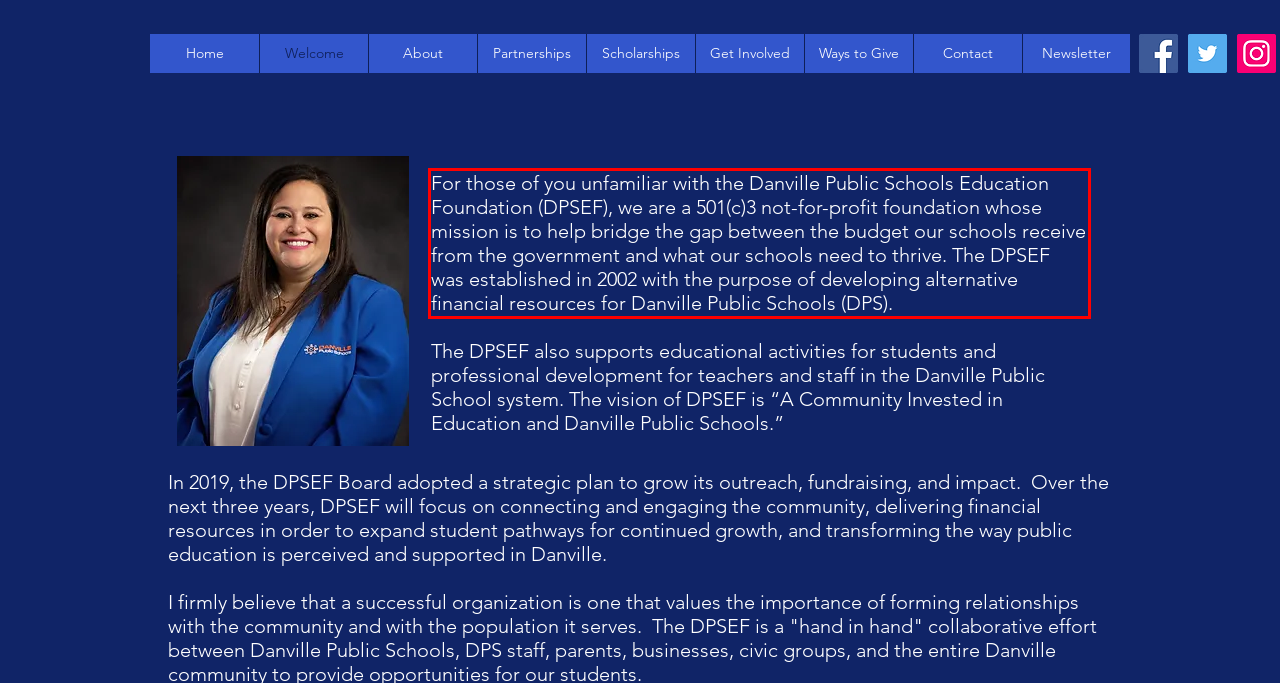Given a screenshot of a webpage, identify the red bounding box and perform OCR to recognize the text within that box.

For those of you unfamiliar with the Danville Public Schools Education Foundation (DPSEF), we are a 501(c)3 not-for-profit foundation whose mission is to help bridge the gap between the budget our schools receive from the government and what our schools need to thrive. The DPSEF was established in 2002 with the purpose of developing alternative financial resources for Danville Public Schools (DPS).